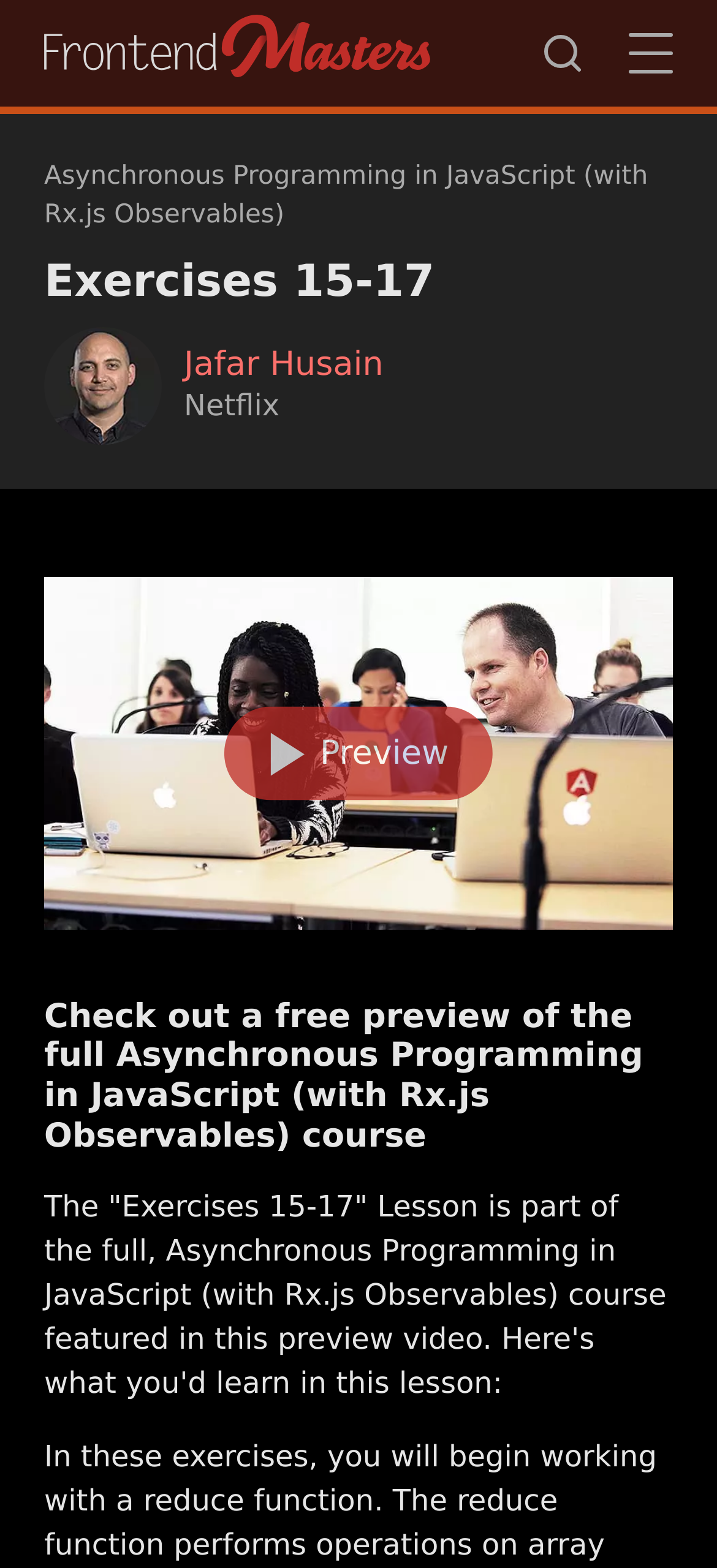Please provide a comprehensive answer to the question based on the screenshot: What is the name of the full course?

I found the answer by looking at the header section of the webpage, where I saw a link with the text 'Asynchronous Programming in JavaScript (with Rx.js Observables)'. This suggests that the full course is named Asynchronous Programming in JavaScript (with Rx.js Observables).